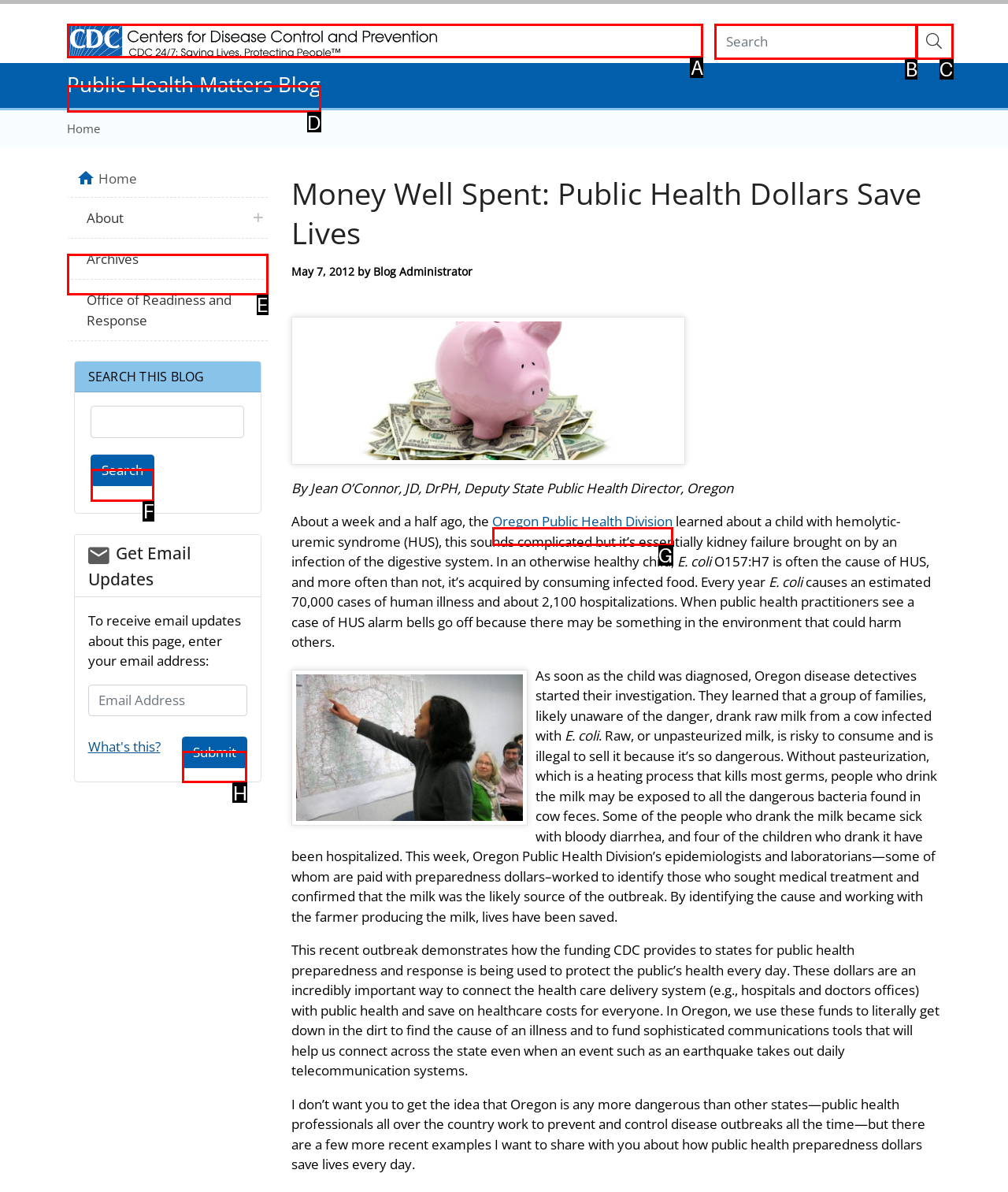Which option is described as follows: Submit
Answer with the letter of the matching option directly.

H